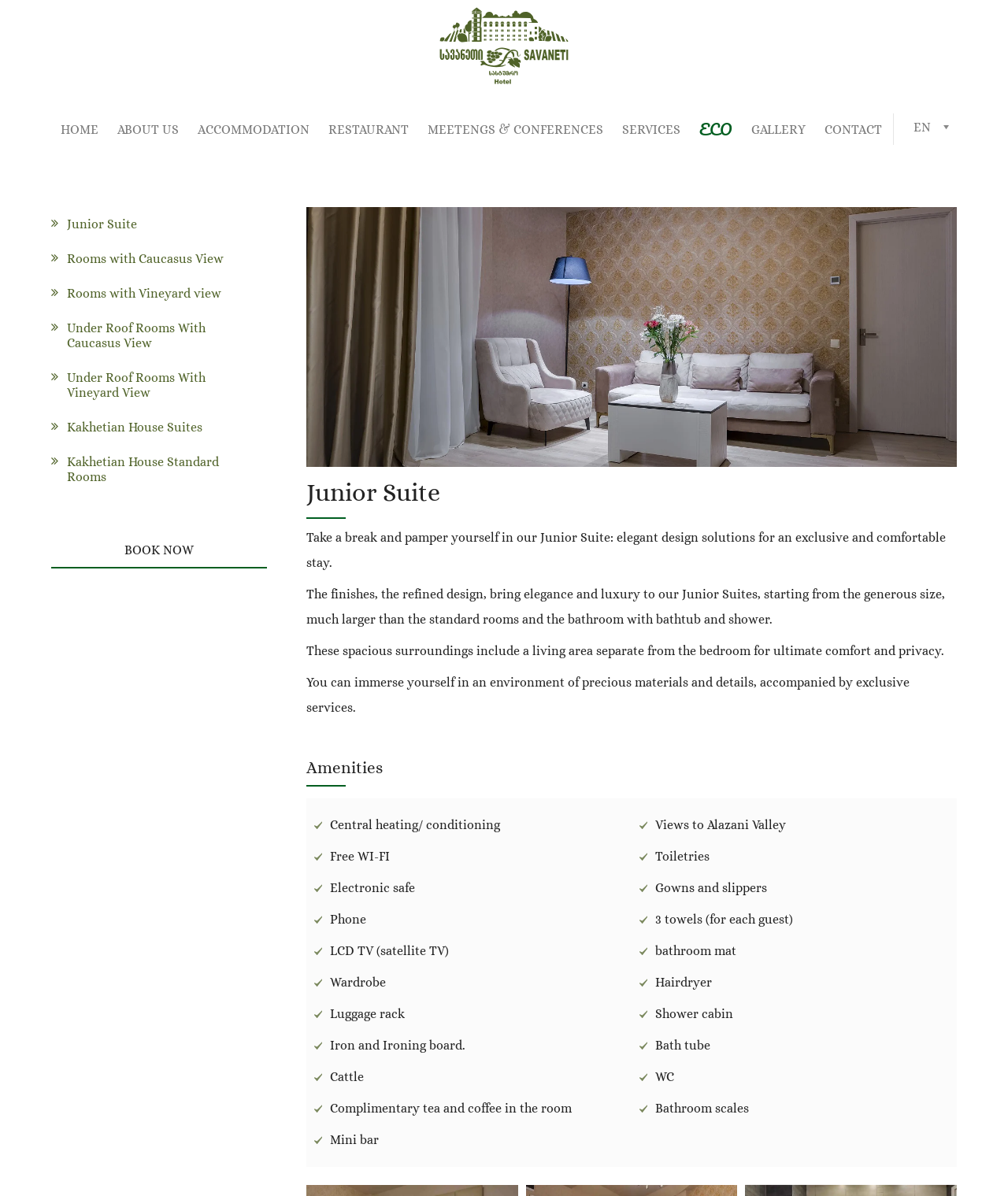Identify the bounding box coordinates for the UI element described as follows: VAT: BE 0781668659. Use the format (top-left x, top-left y, bottom-right x, bottom-right y) and ensure all values are floating point numbers between 0 and 1.

None